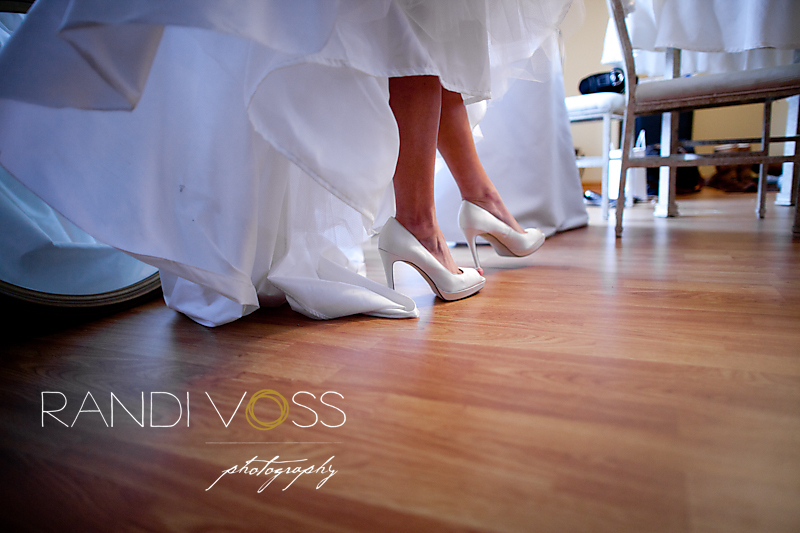What is the atmosphere surrounding the occasion?
Using the visual information, reply with a single word or short phrase.

Festive